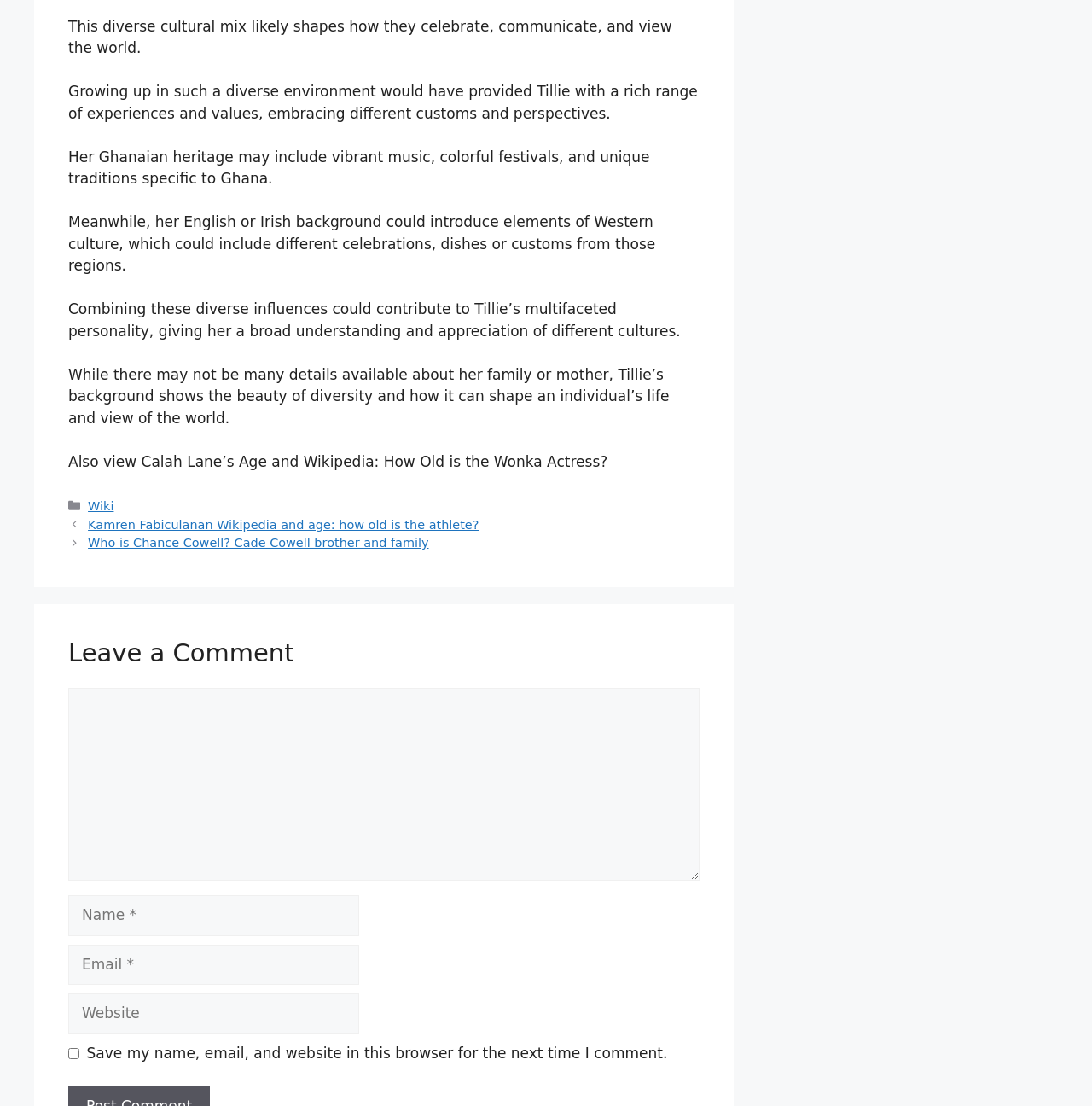Identify the bounding box of the UI element described as follows: "Wiki". Provide the coordinates as four float numbers in the range of 0 to 1 [left, top, right, bottom].

[0.081, 0.451, 0.104, 0.464]